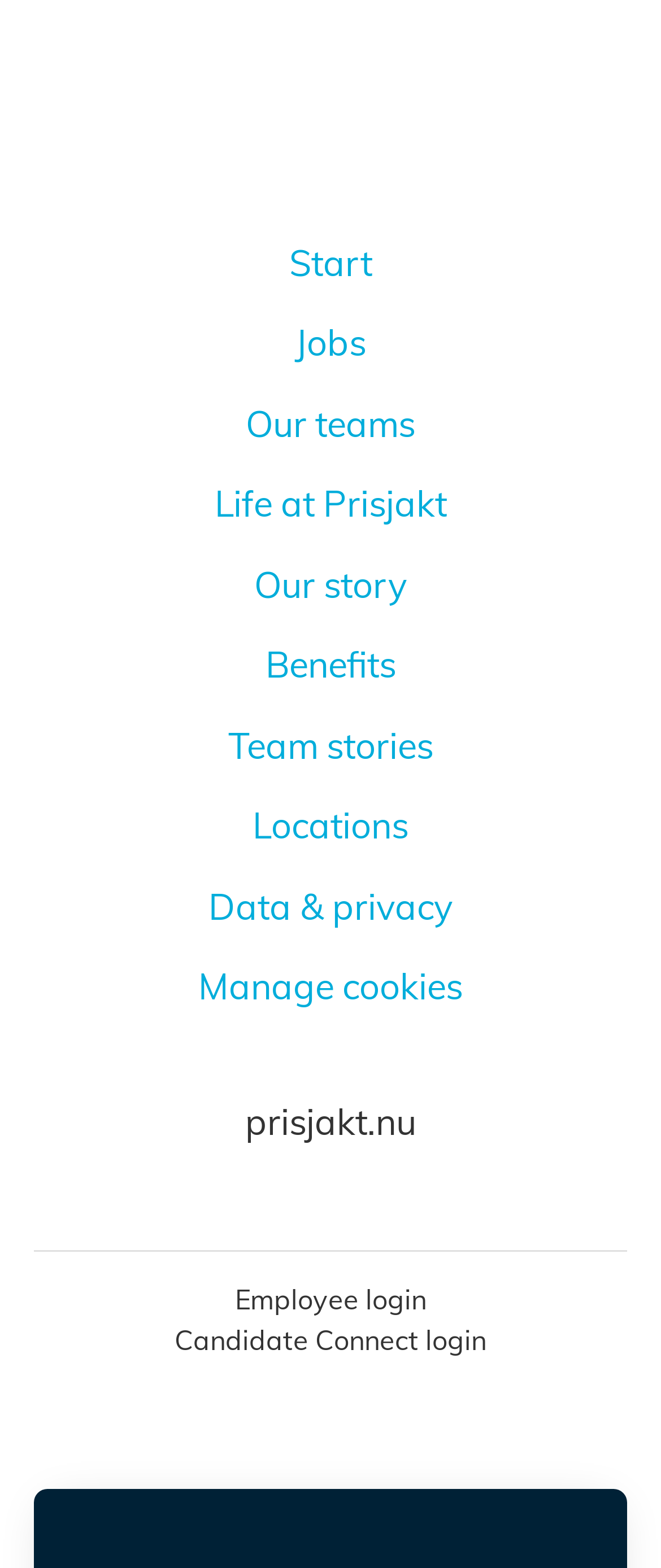Identify the bounding box coordinates for the element that needs to be clicked to fulfill this instruction: "Learn about Our teams". Provide the coordinates in the format of four float numbers between 0 and 1: [left, top, right, bottom].

[0.259, 0.249, 0.741, 0.292]